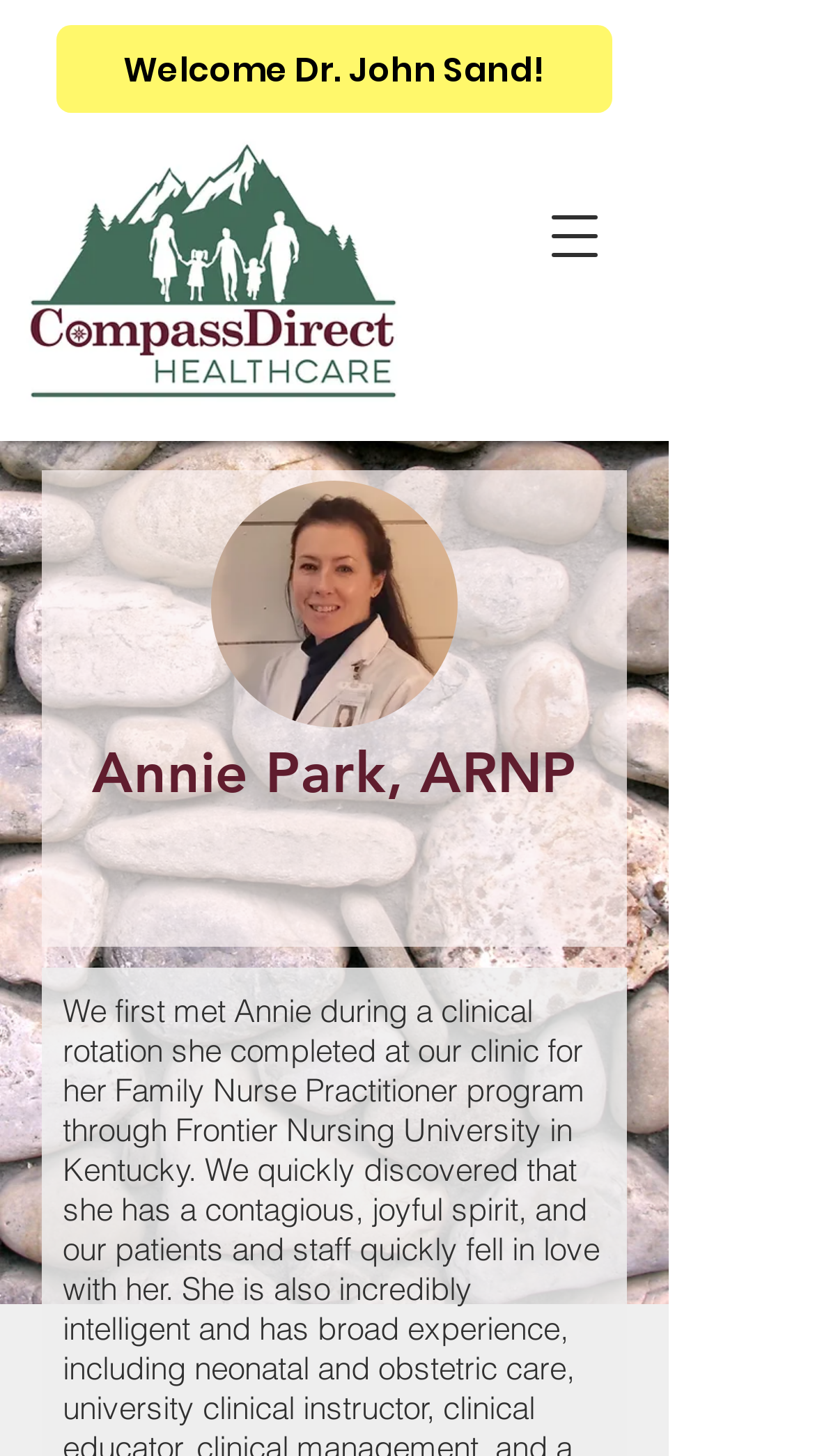Create an in-depth description of the webpage, covering main sections.

The webpage appears to be a professional profile page for Annie Park, a healthcare provider. At the top left corner, there is a logo image, which is a clickable link. Next to the logo, there is a heading that reads "Annie Park, ARNP". Below the logo, there is a button to open a navigation menu. 

On the right side of the page, there is a prominent image of Dr. John Sand, with a caption "Welcome Dr. John Sand!" above it. Below the image, there is another image of Annie Park. 

The page also has a call-to-action, indicating that they are now accepting new patient requests, as mentioned in the meta description. Overall, the page seems to be focused on introducing Annie Park and her medical practice.